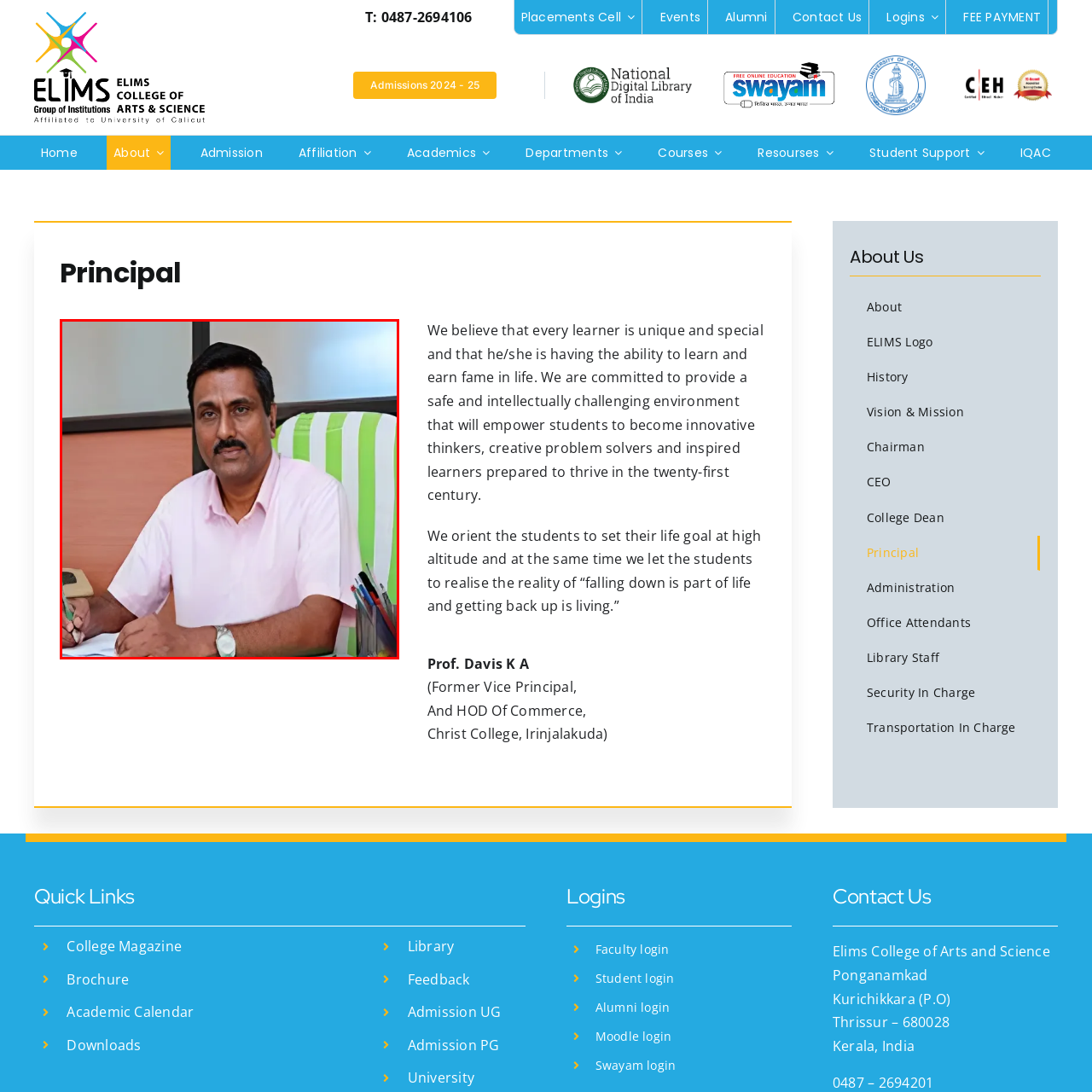Generate an in-depth caption for the image segment highlighted with a red box.

The image features a man seated at a desk adorned with colorful stationery, wearing a light pink shirt. He appears to be in a professional setting, possibly an office, with a background of soft, muted colors. His posture suggests a welcoming demeanor as he engages with paperwork, possibly reflecting on academic responsibilities. The environment indicates a focus on education, aligning with his role as a principal or educational leader. The setup communicates a balance of authority and approachability, ideal for fostering a supportive atmosphere in an academic institution.